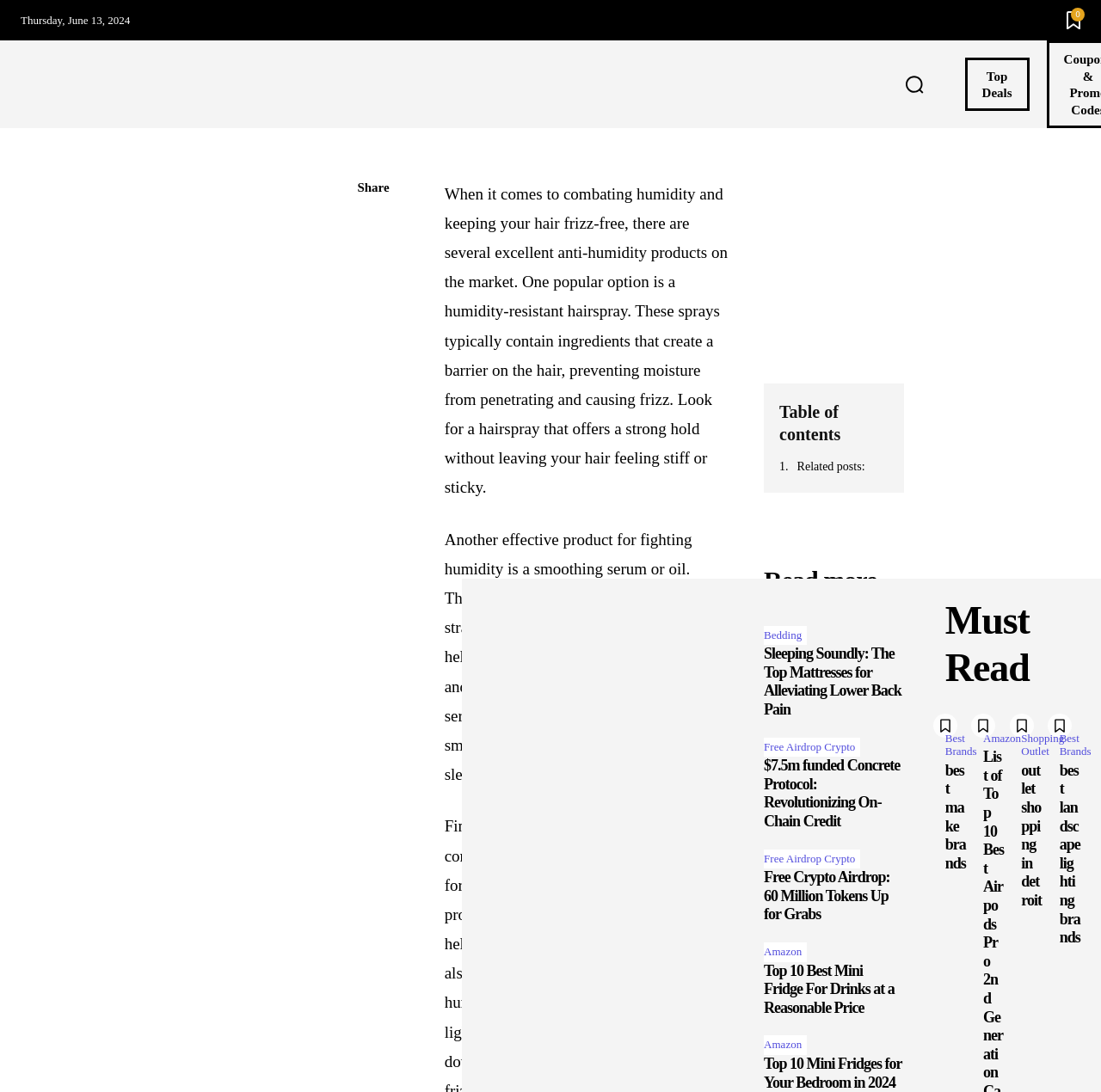Answer the following inquiry with a single word or phrase:
What is the category of the link 'Bedding'?

Sleeping Soundly